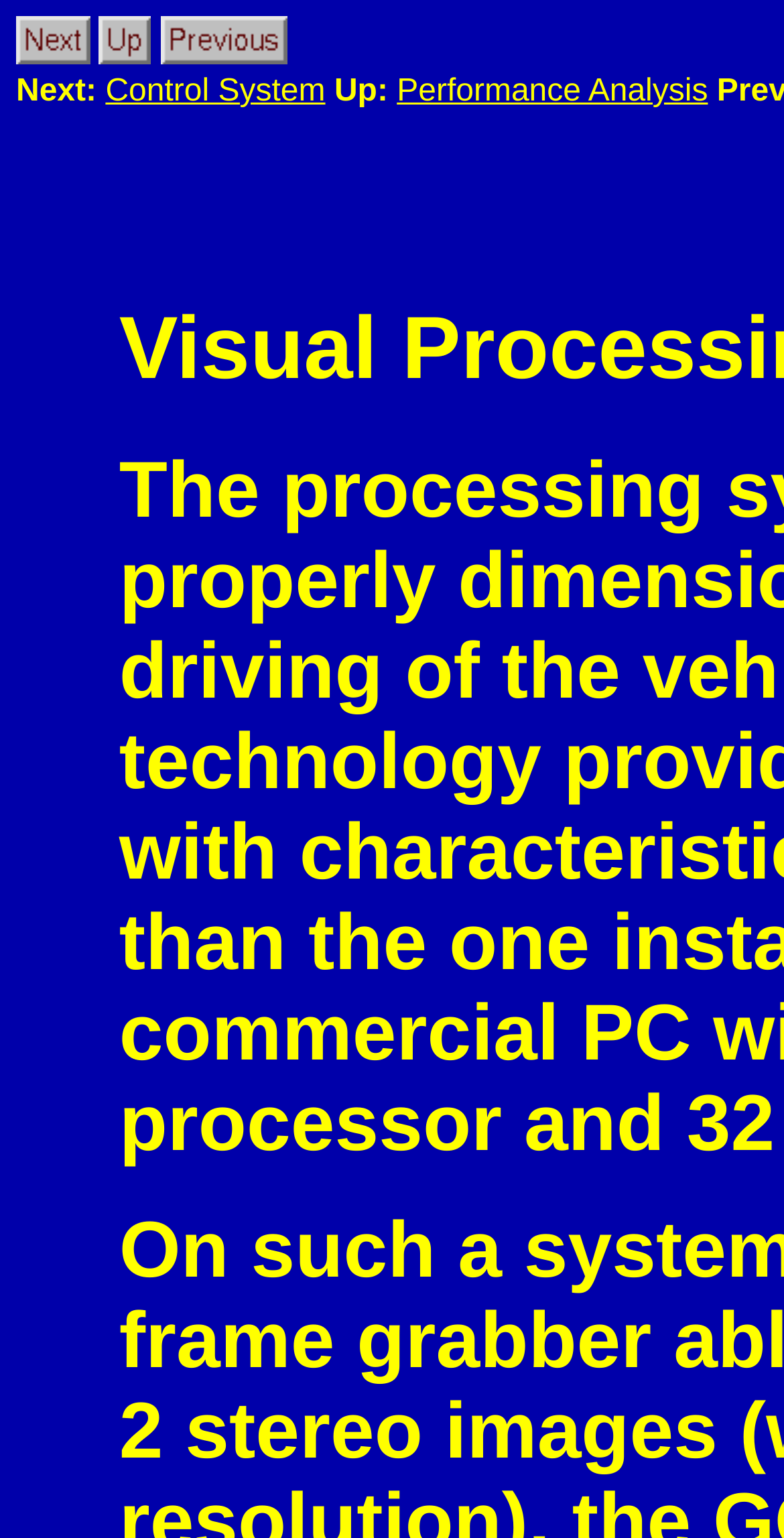Determine the bounding box coordinates for the HTML element described here: "YouTube".

None